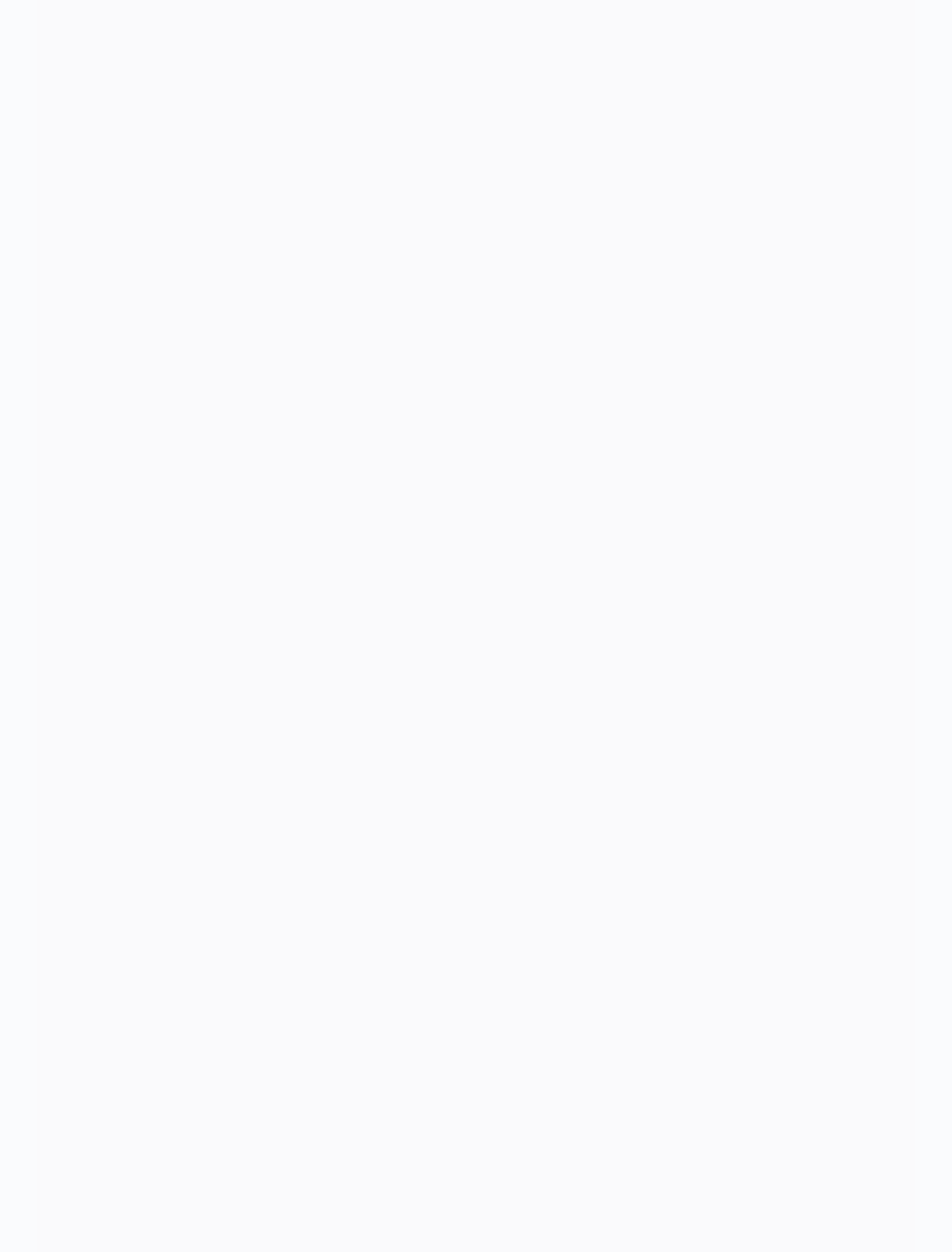What is the purpose of the 'READ MORE' link?
Based on the image, respond with a single word or phrase.

To read more about the article